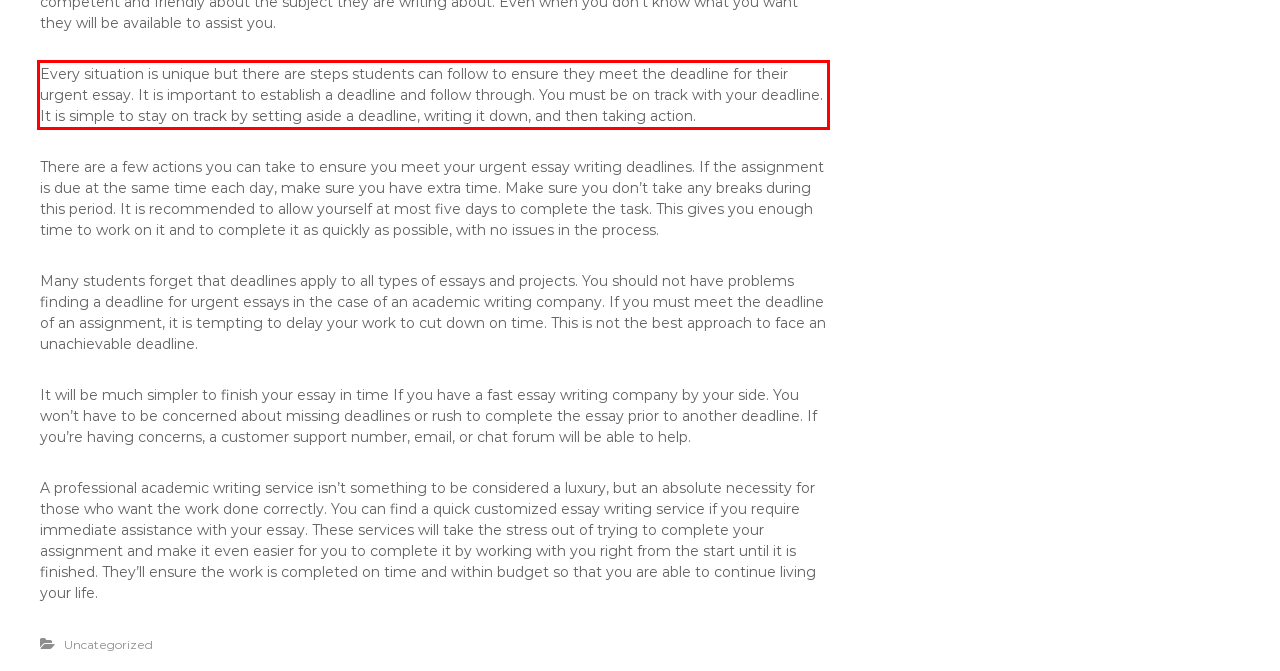Identify the red bounding box in the webpage screenshot and perform OCR to generate the text content enclosed.

Every situation is unique but there are steps students can follow to ensure they meet the deadline for their urgent essay. It is important to establish a deadline and follow through. You must be on track with your deadline. It is simple to stay on track by setting aside a deadline, writing it down, and then taking action.